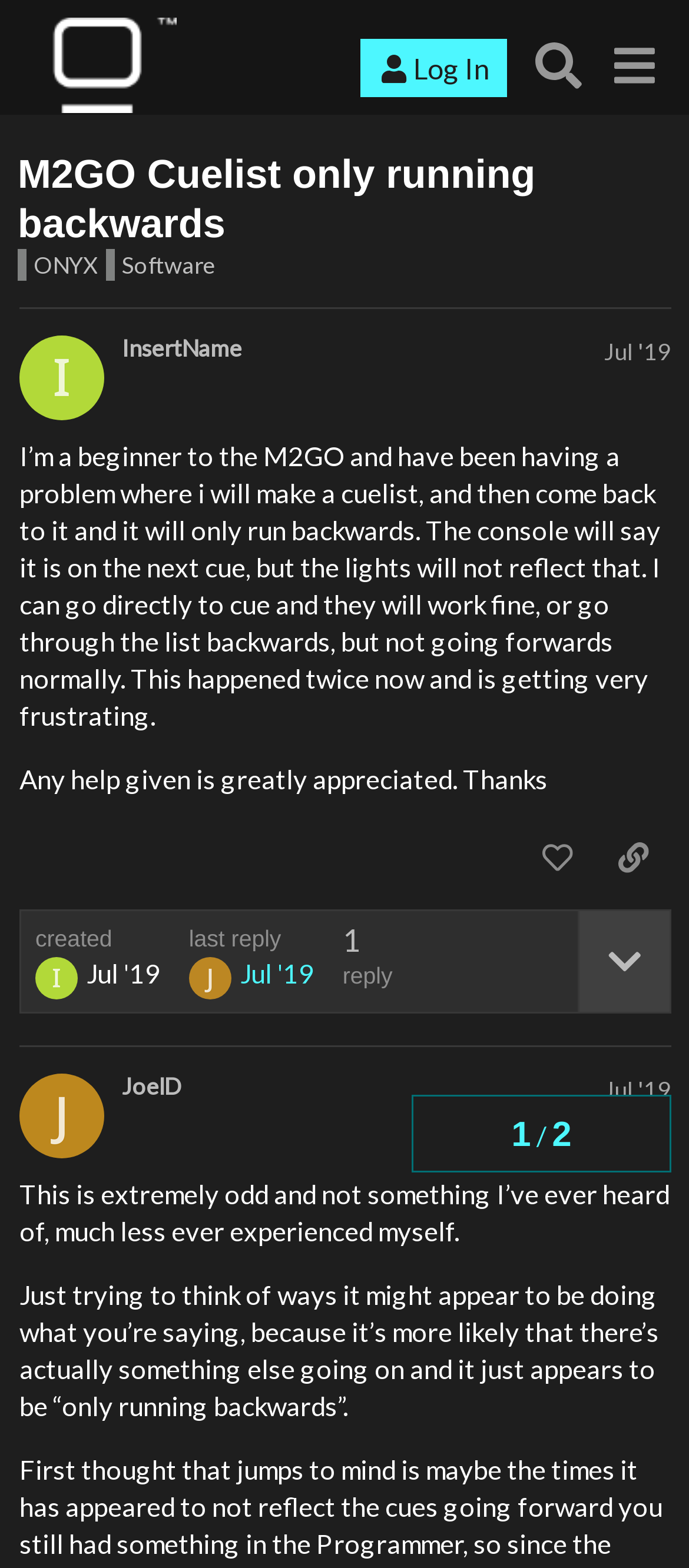Explain the contents of the webpage comprehensively.

The webpage appears to be a forum discussion thread on the topic "M2GO Cuelist only running backwards" within the Obsidian Control Systems website. At the top, there is a header section with a logo and links to "Log In" and "Search" on the right side. Below the header, there is a heading that displays the title of the discussion thread.

The main content of the webpage is divided into two sections. The first section is a post from a user named "InsertName" who is describing a problem they are experiencing with their M2GO cuelist. The post includes a detailed description of the issue and a request for help. Below the post, there are buttons to "like this post", "share a link to this post", and "expand topic details".

The second section is a response from another user named "JoelD" who is trying to understand and troubleshoot the issue. The response is a lengthy text that discusses possible explanations for the problem.

Throughout the webpage, there are various links and buttons that allow users to navigate and interact with the discussion thread. There are also indicators of the topic progress and navigation links at the bottom of the page.